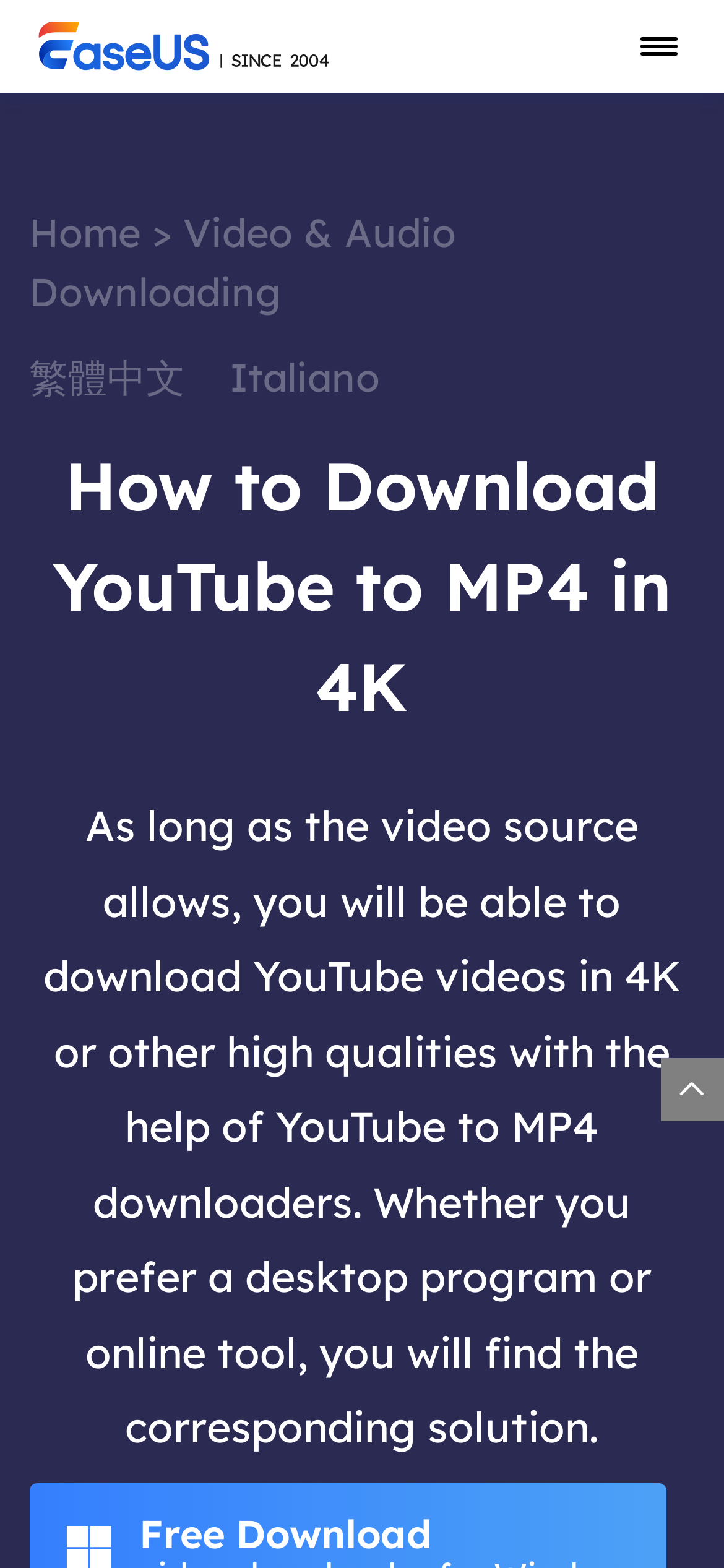Extract the main heading text from the webpage.

How to Download YouTube to MP4 in 4K